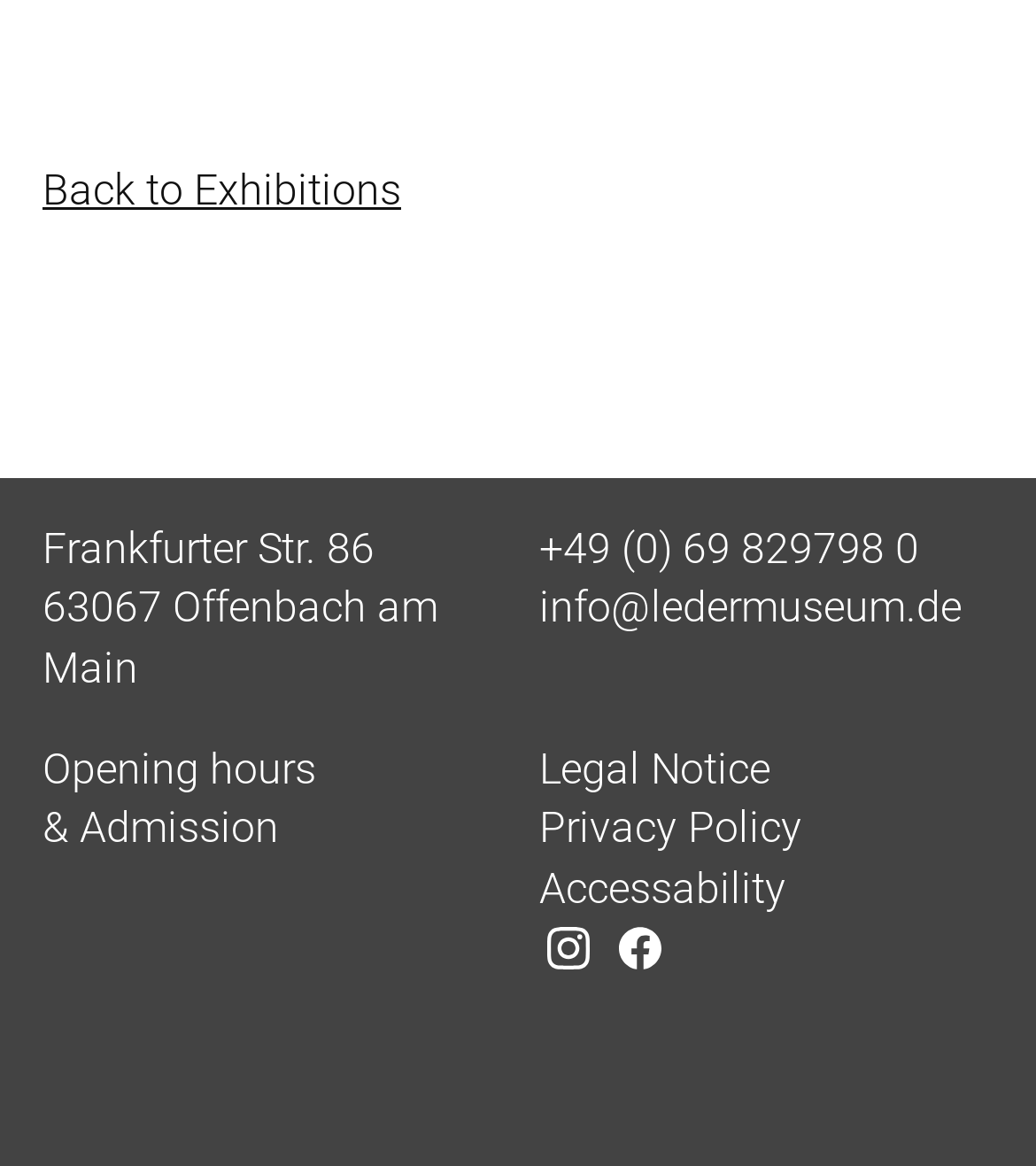Determine the bounding box for the UI element that matches this description: "alt="DLM auf Instagram"".

[0.521, 0.805, 0.588, 0.849]